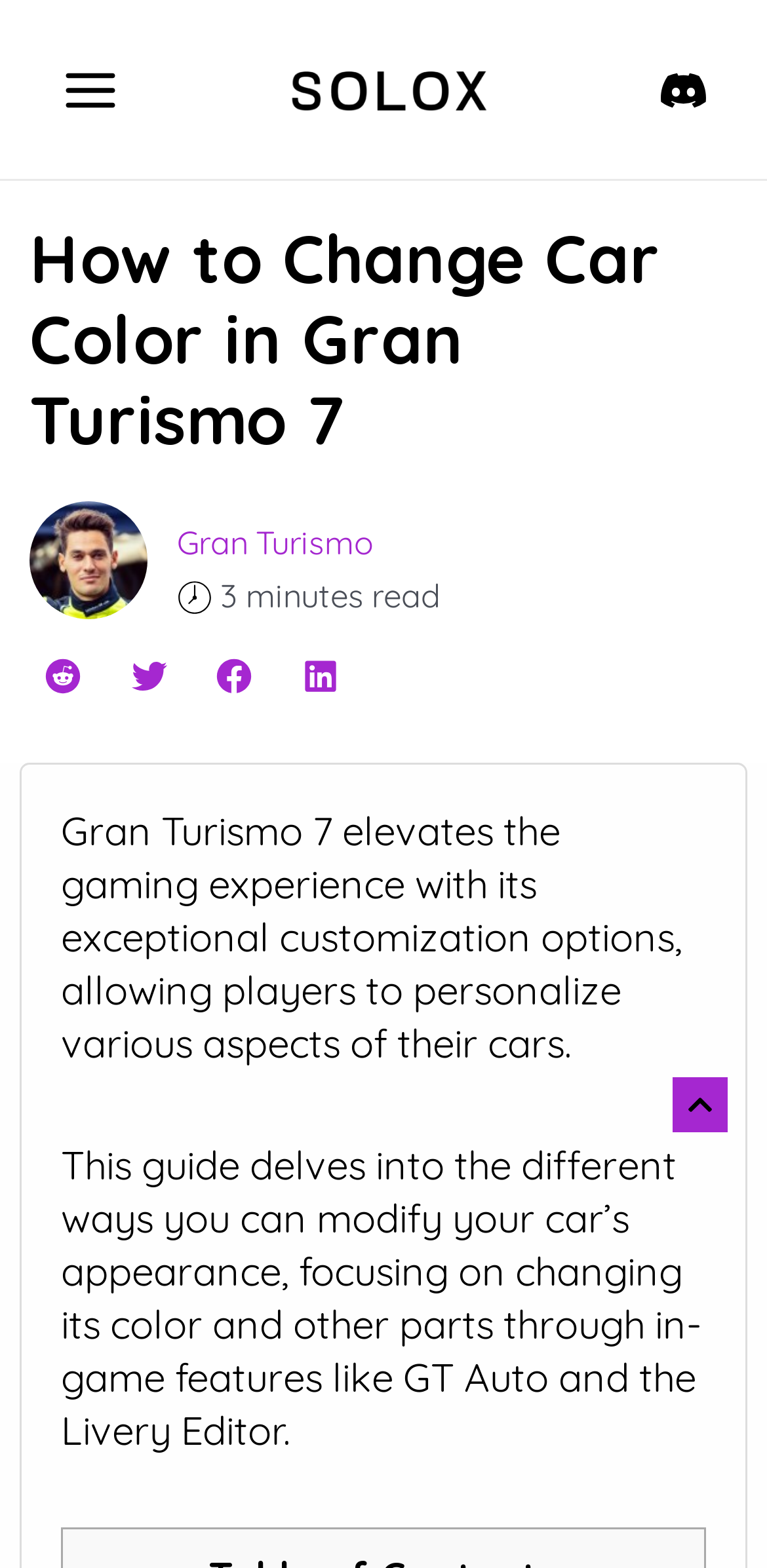Determine the bounding box coordinates of the element's region needed to click to follow the instruction: "Go back to top". Provide these coordinates as four float numbers between 0 and 1, formatted as [left, top, right, bottom].

[0.877, 0.687, 0.949, 0.722]